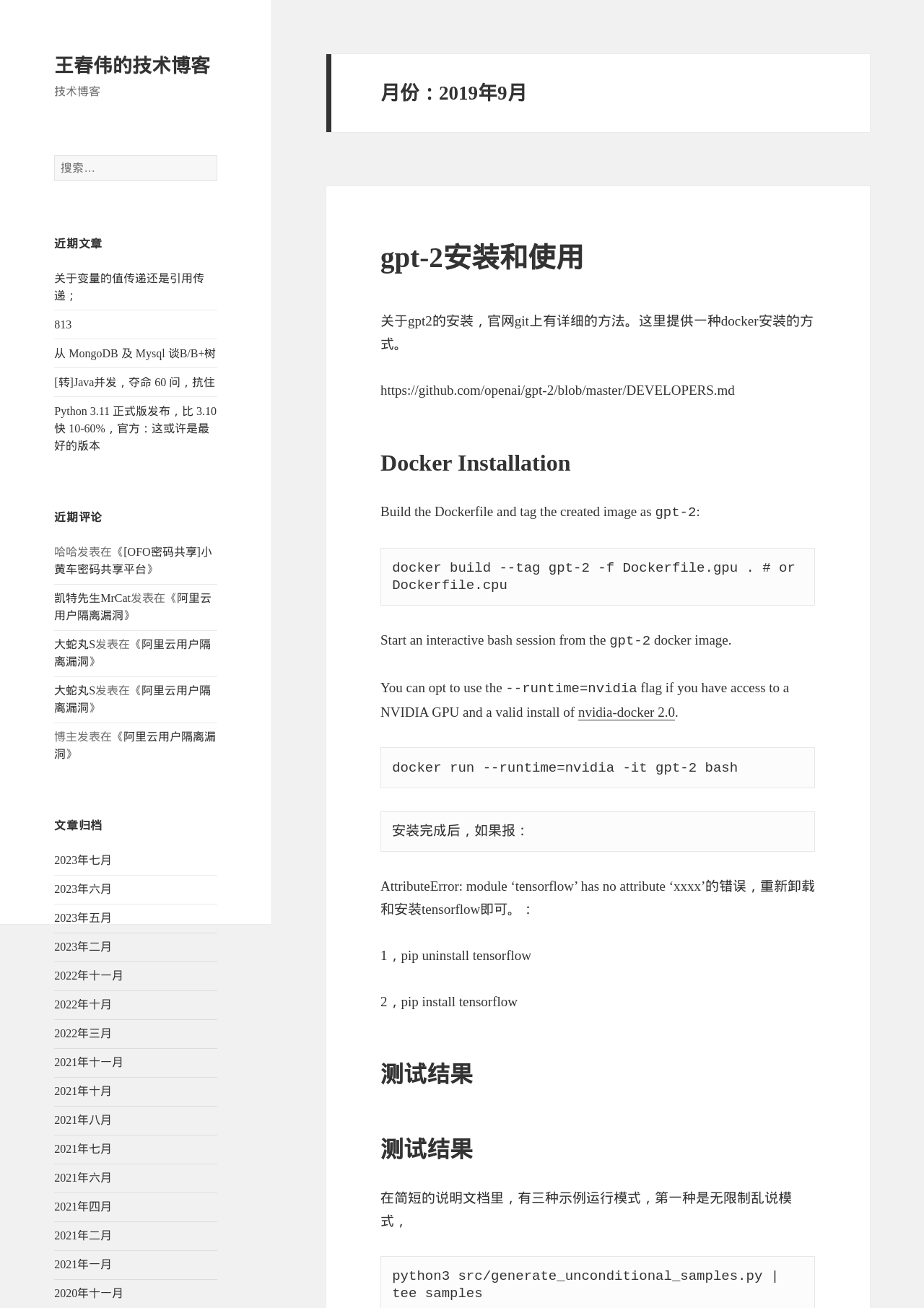Determine the bounding box coordinates for the clickable element to execute this instruction: "view archives". Provide the coordinates as four float numbers between 0 and 1, i.e., [left, top, right, bottom].

[0.059, 0.625, 0.235, 0.638]